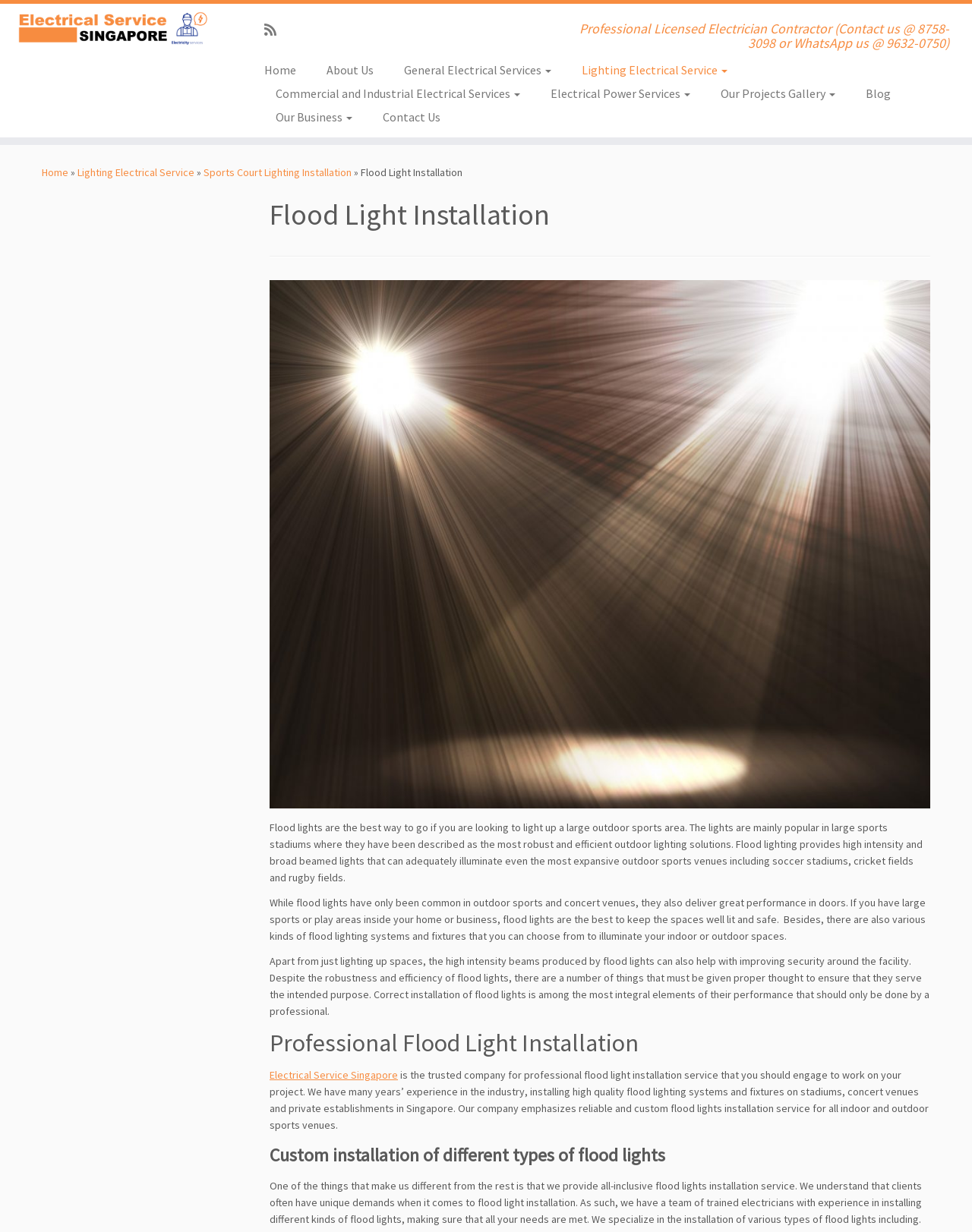Please locate the bounding box coordinates for the element that should be clicked to achieve the following instruction: "View our projects gallery". Ensure the coordinates are given as four float numbers between 0 and 1, i.e., [left, top, right, bottom].

[0.726, 0.067, 0.875, 0.086]